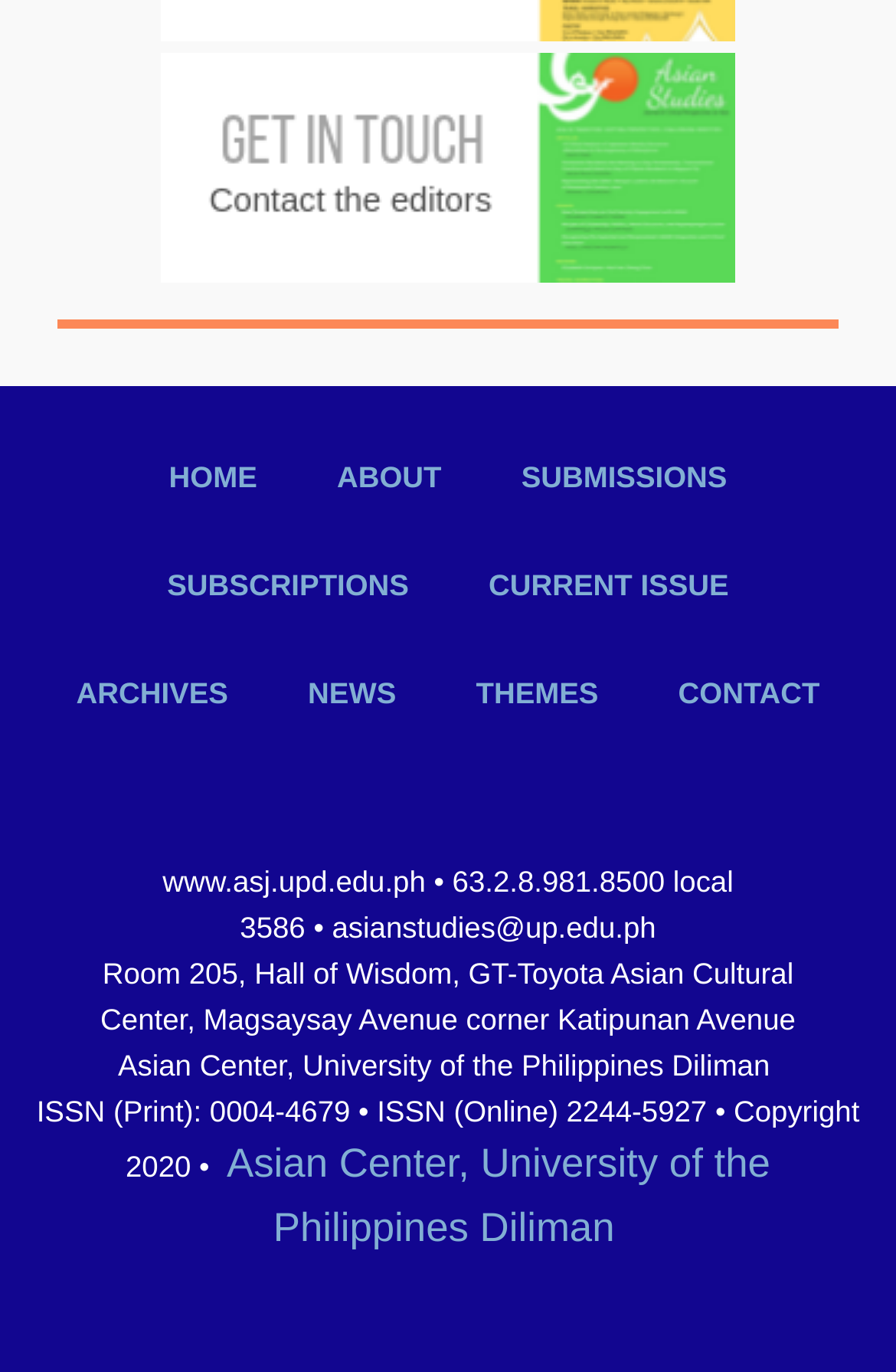Determine the bounding box coordinates for the UI element matching this description: "Current Issue".

[0.507, 0.388, 0.852, 0.466]